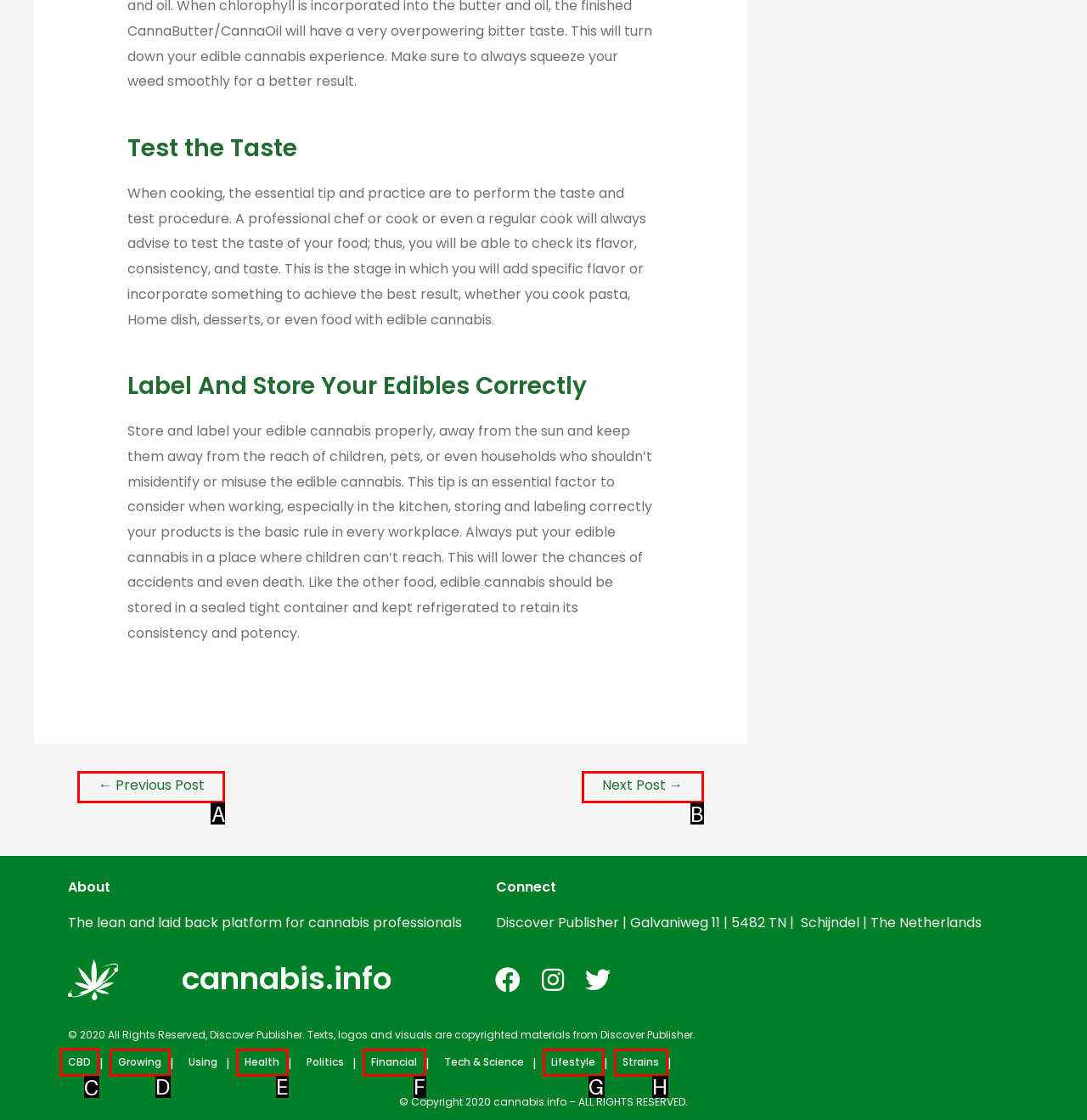From the options shown in the screenshot, tell me which lettered element I need to click to complete the task: Click on the 'CBD' link.

C